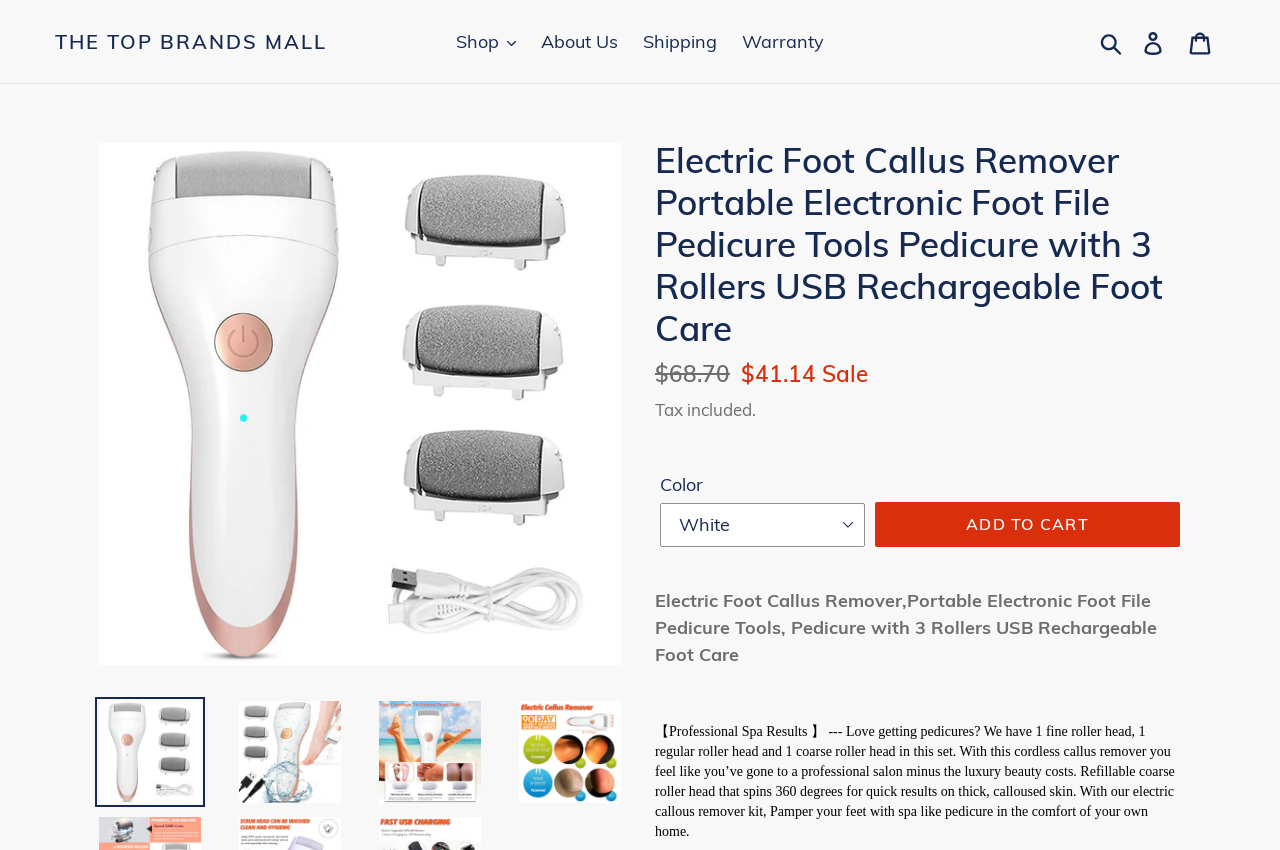Using the information in the image, give a detailed answer to the following question: How many roller heads are included in the set?

I found the number of roller heads included in the set by reading the product description, which mentions '1 fine roller head, 1 regular roller head and 1 coarse roller head'.